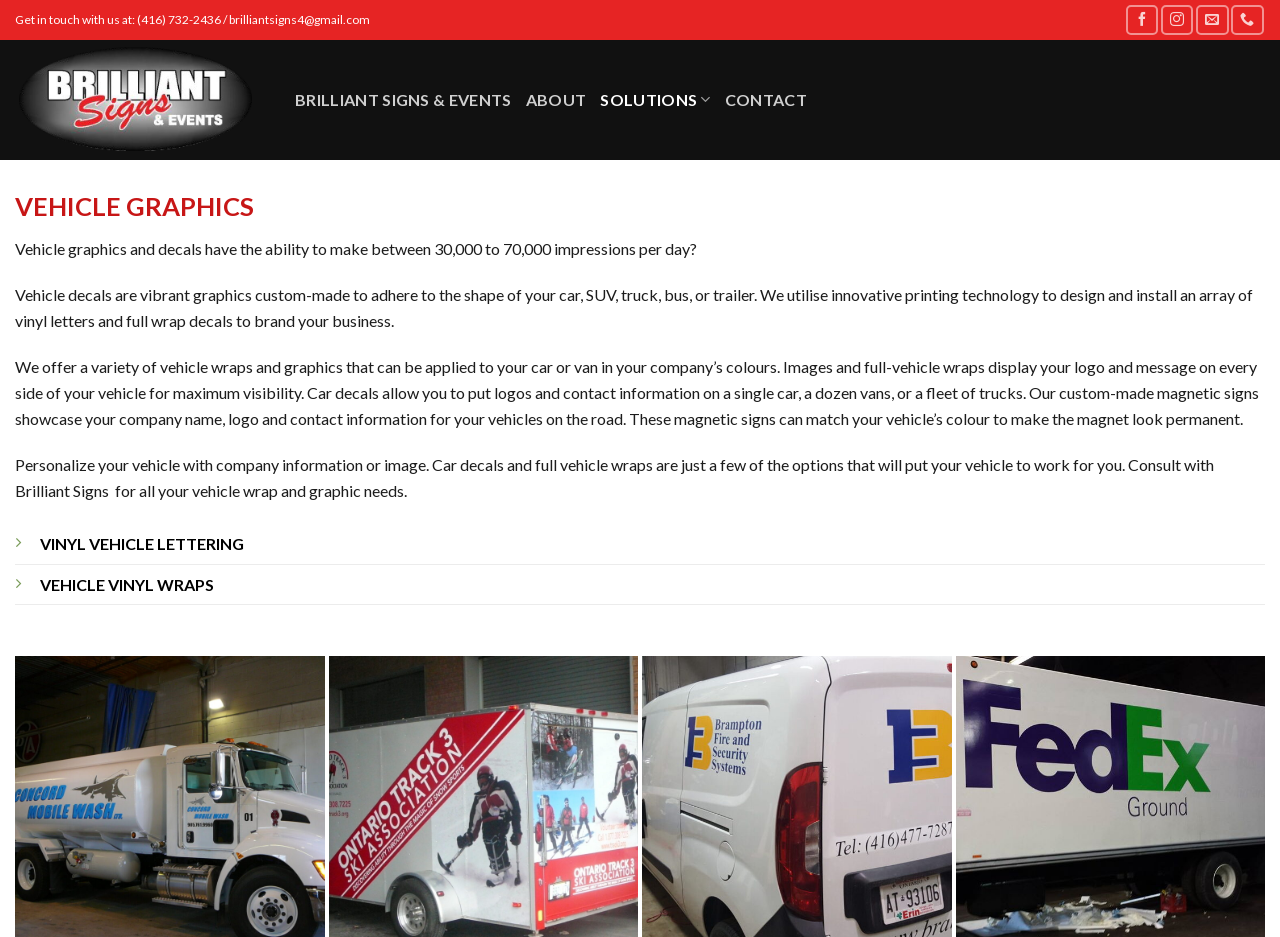Pinpoint the bounding box coordinates of the clickable area necessary to execute the following instruction: "View vehicle vinyl wraps". The coordinates should be given as four float numbers between 0 and 1, namely [left, top, right, bottom].

[0.031, 0.613, 0.167, 0.634]